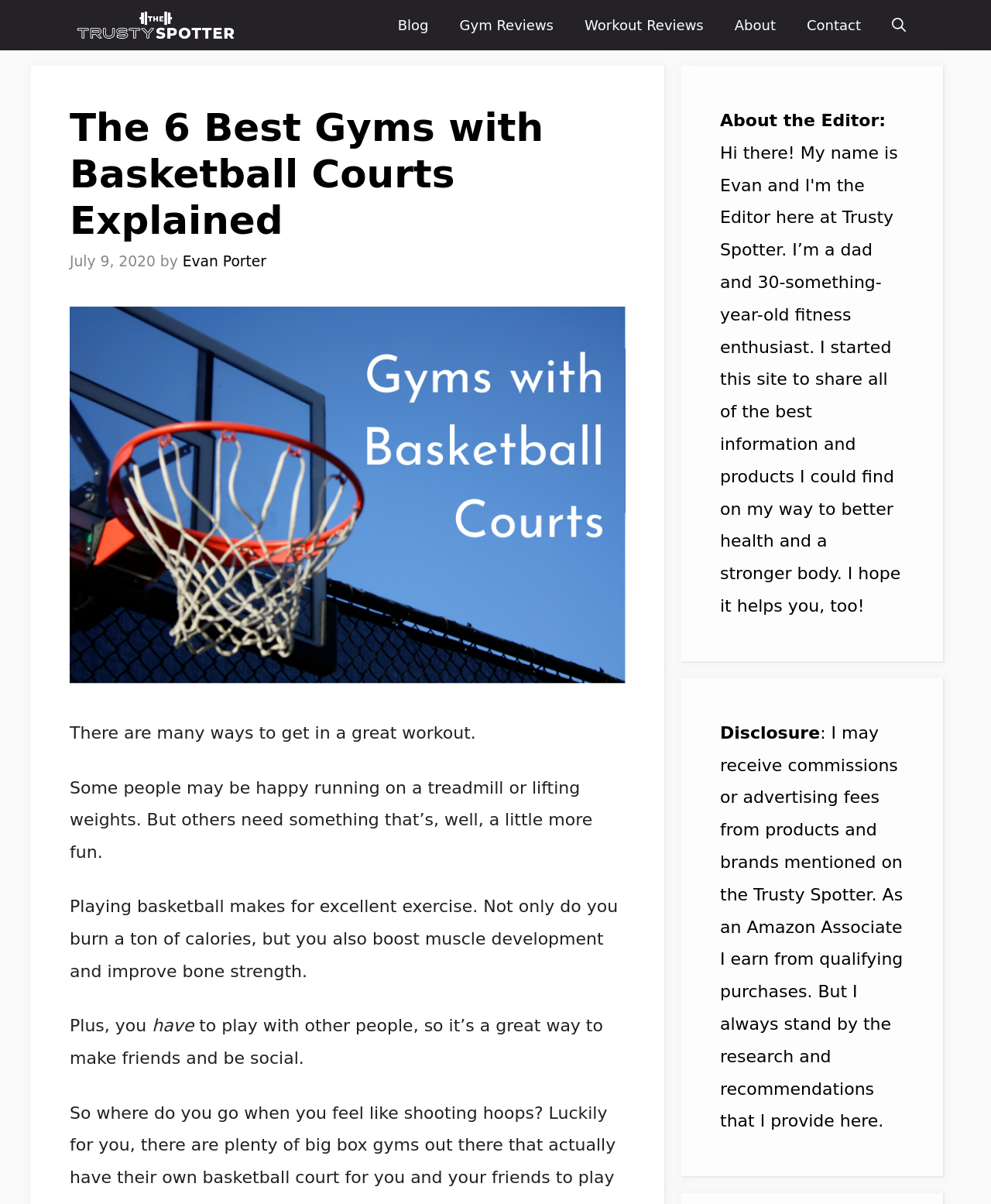Please determine the bounding box coordinates of the section I need to click to accomplish this instruction: "Click on the Trusty Spotter logo".

[0.07, 0.0, 0.246, 0.042]